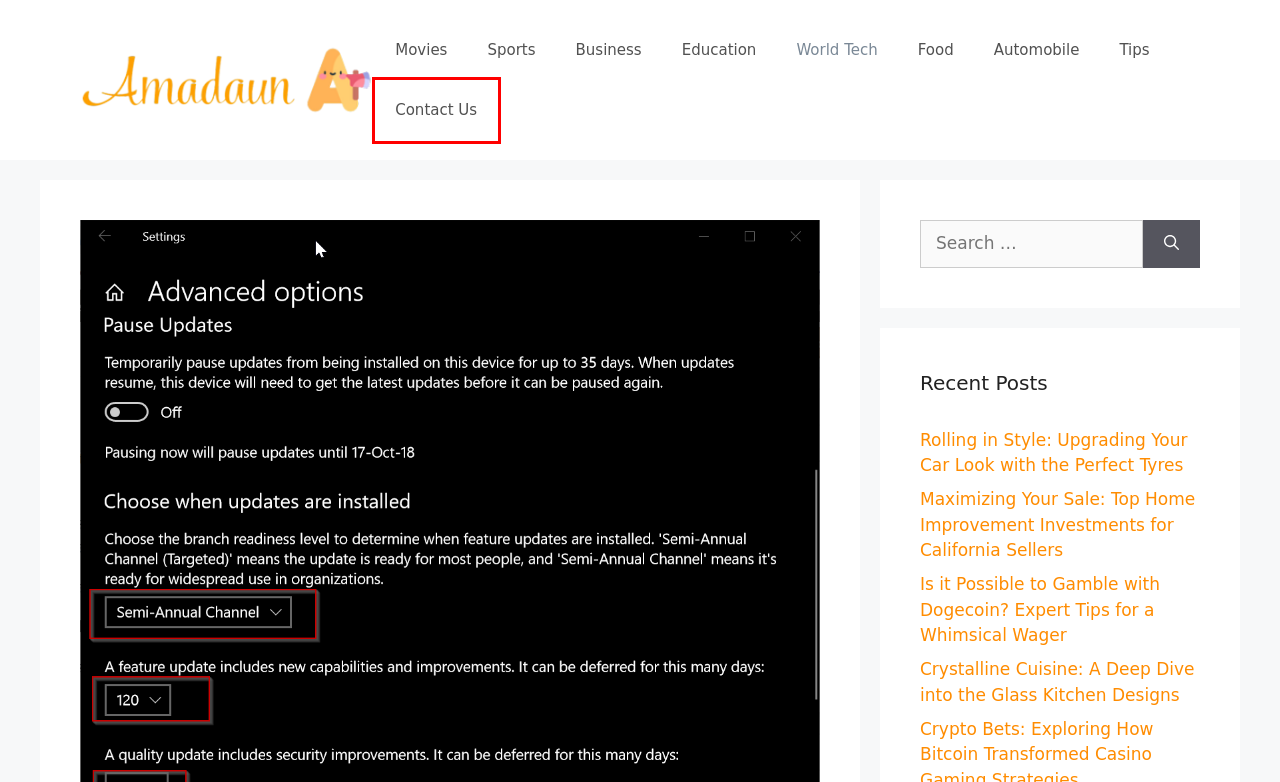You are given a screenshot of a webpage within which there is a red rectangle bounding box. Please choose the best webpage description that matches the new webpage after clicking the selected element in the bounding box. Here are the options:
A. Contact Us - Amadaun
B. Rolling in Style: Upgrading Your Car Look with the Perfect Tyres - Amadaun
C. Is it Possible to Gamble with Dogecoin? Expert Tips for a Whimsical Wager - Amadaun
D. World Tech Archives - Amadaun
E. Business Archives - Amadaun
F. Education Archives - Amadaun
G. Crystalline Cuisine: A Deep Dive into the Glass Kitchen Designs - Amadaun
H. Movies Archives - Amadaun

A